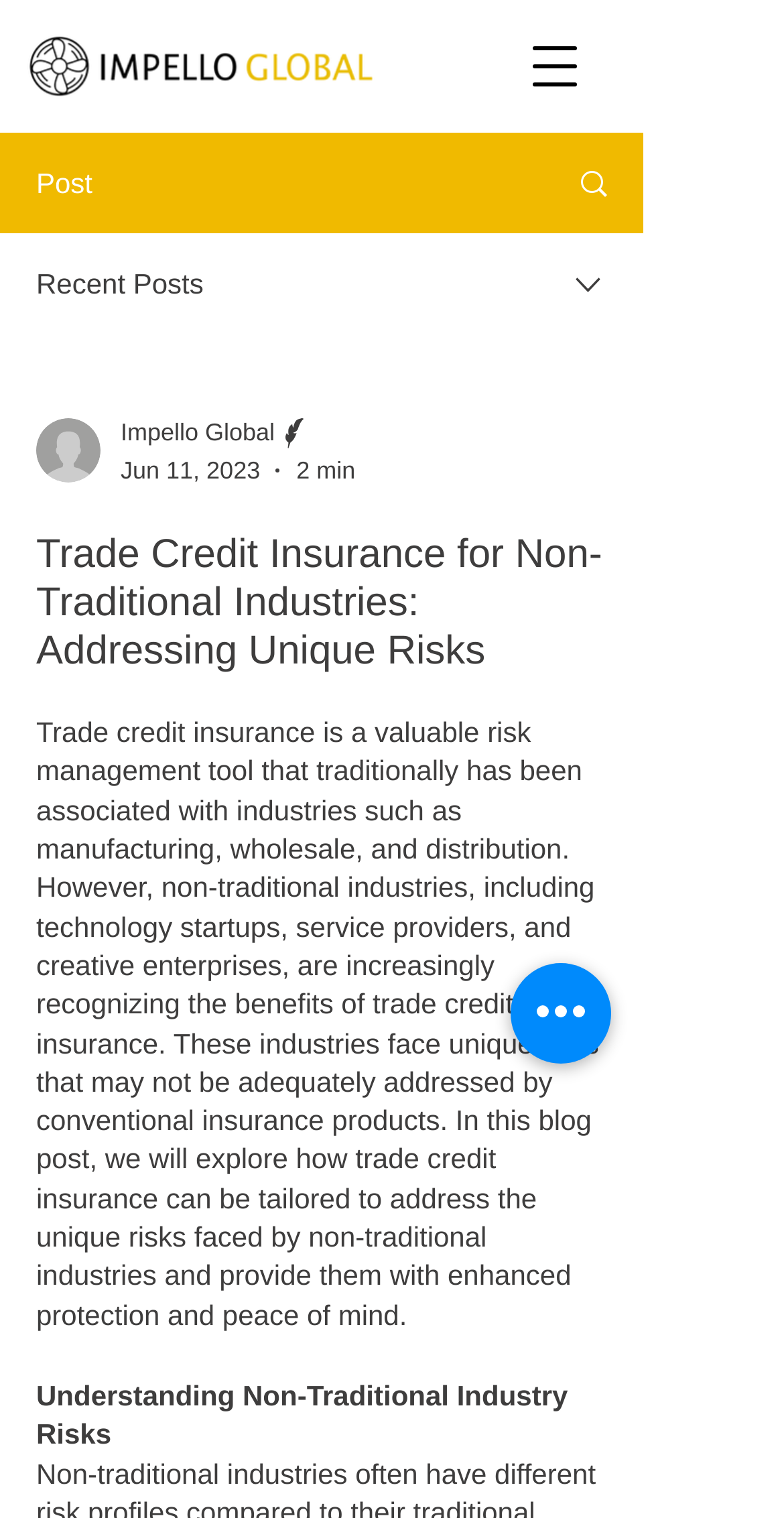Using the element description provided, determine the bounding box coordinates in the format (top-left x, top-left y, bottom-right x, bottom-right y). Ensure that all values are floating point numbers between 0 and 1. Element description: Search

[0.695, 0.089, 0.818, 0.152]